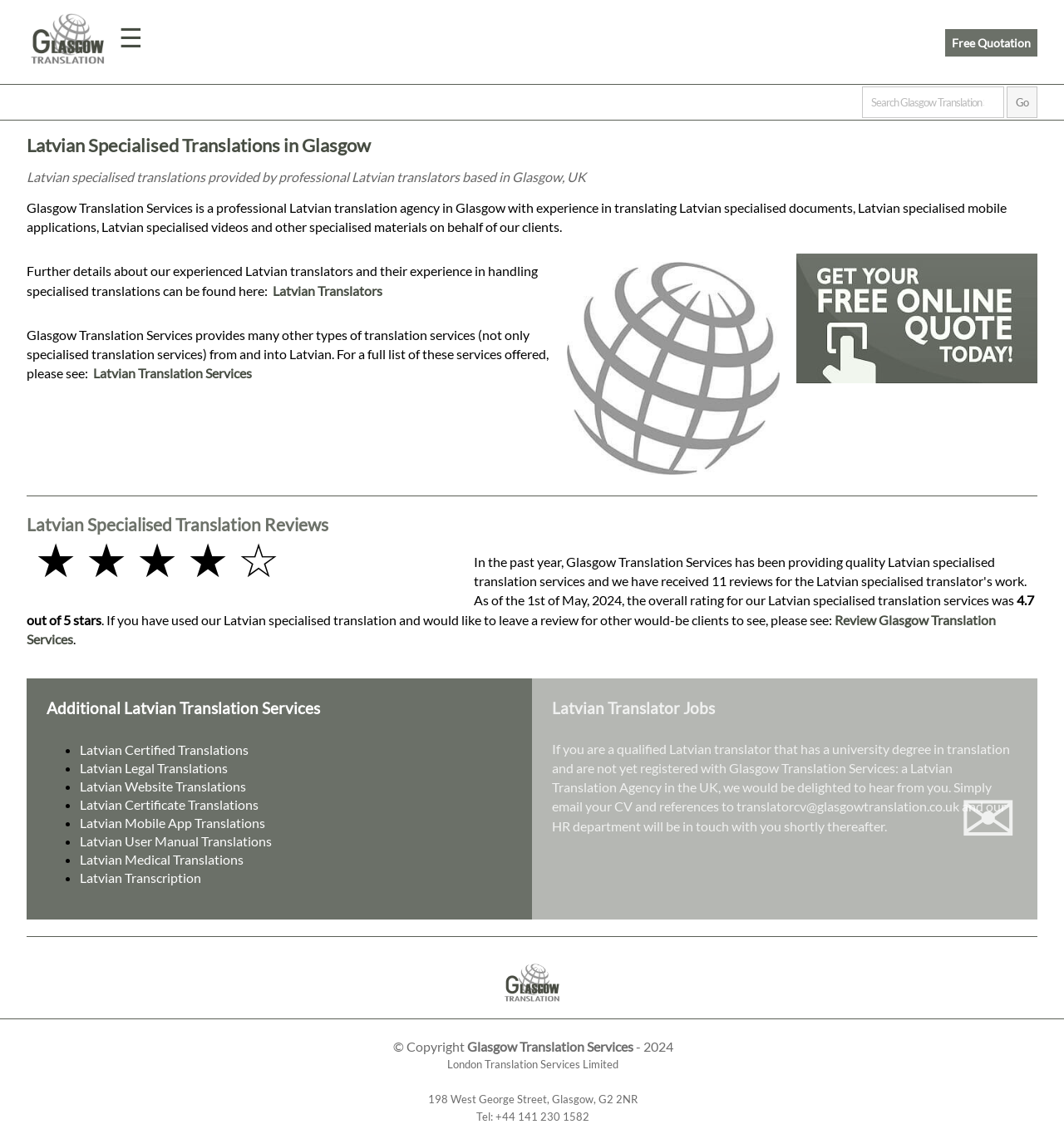Determine the bounding box coordinates of the clickable region to follow the instruction: "View 'Latvian Specialised Translation Reviews'".

[0.025, 0.451, 0.975, 0.469]